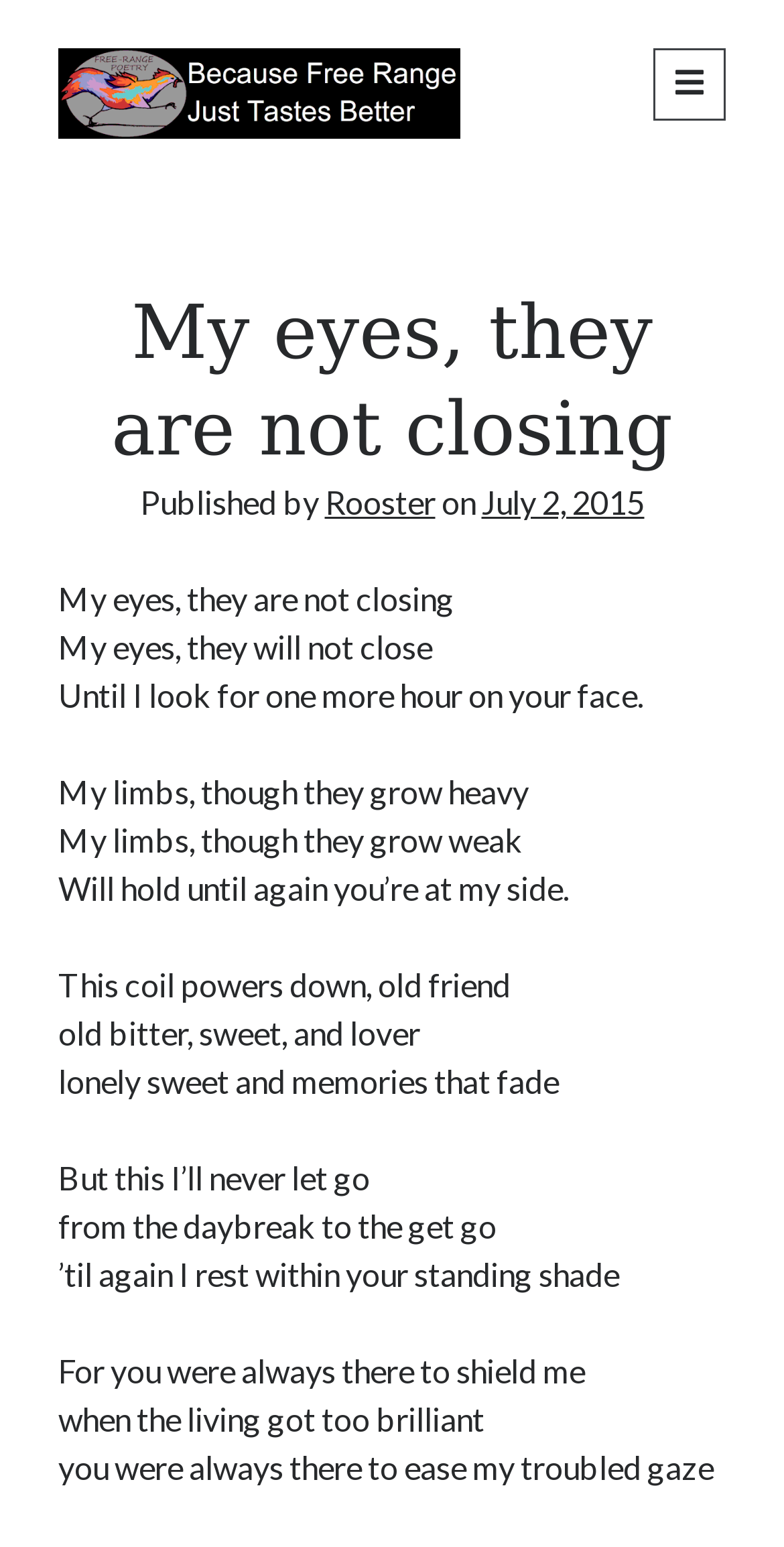Kindly determine the bounding box coordinates for the area that needs to be clicked to execute this instruction: "Read 'An Itty Bitty Ditty on the Shitty Nitty Gritty'".

[0.077, 0.36, 0.633, 0.38]